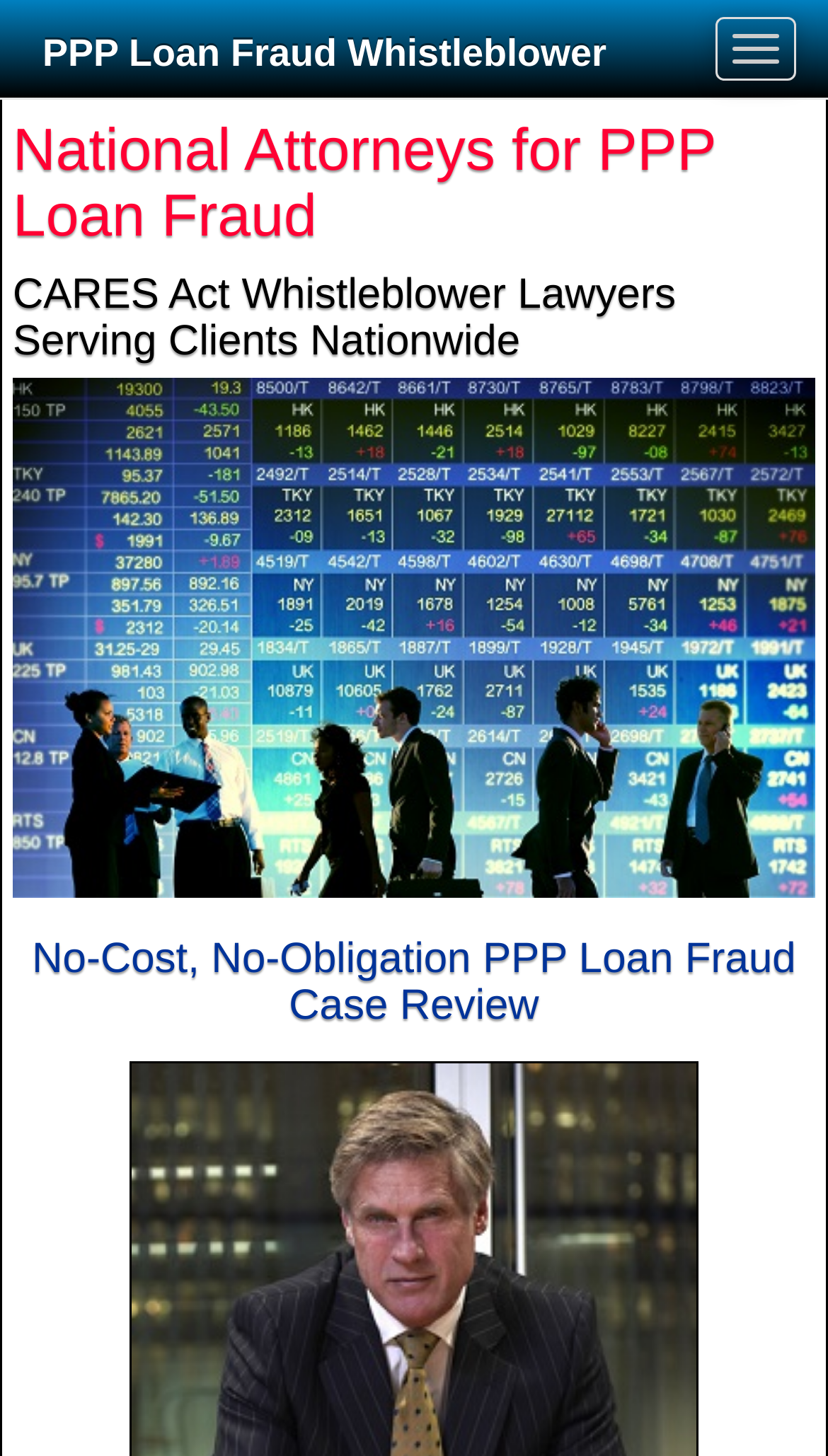Find the bounding box coordinates for the HTML element described in this sentence: "PPP Loan Fraud Whistleblower". Provide the coordinates as four float numbers between 0 and 1, in the format [left, top, right, bottom].

[0.026, 0.0, 0.733, 0.066]